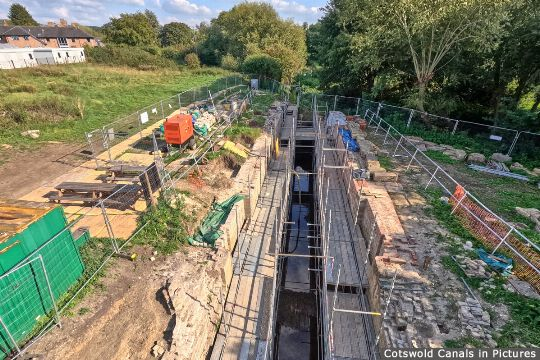Provide an in-depth description of all elements within the image.

The image depicts an ongoing archaeological excavation at the Westfield Lock site, showcasing the careful restoration efforts after the lock was buried for 50 years. In the foreground, we see a well-defined trench surrounded by construction scaffolding, indicating thorough preparations for the restoration work. Various construction materials, including wooden planks and bricks, have been organized nearby, while a bright orange construction container sits prominently on the side of the excavation. The background features a lush green area with trees and grass, juxtaposing the urban elements visible in the far distance. This scene illustrates the significant efforts to rediscover and restore the historical features of the Westfield Lock, emphasizing the project's connection to local heritage and community revitalization.